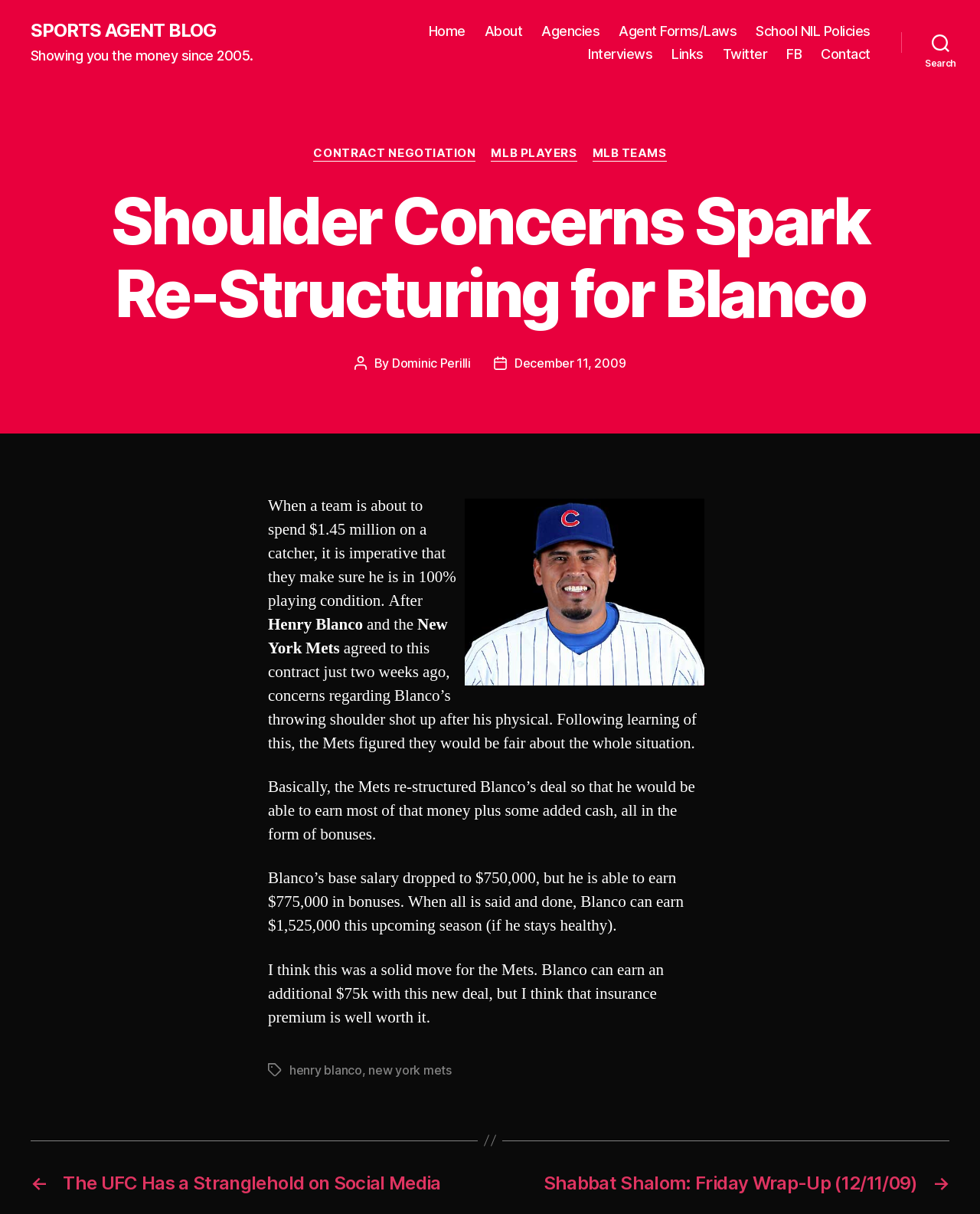Select the bounding box coordinates of the element I need to click to carry out the following instruction: "Read the post by Dominic Perilli".

[0.4, 0.293, 0.48, 0.305]